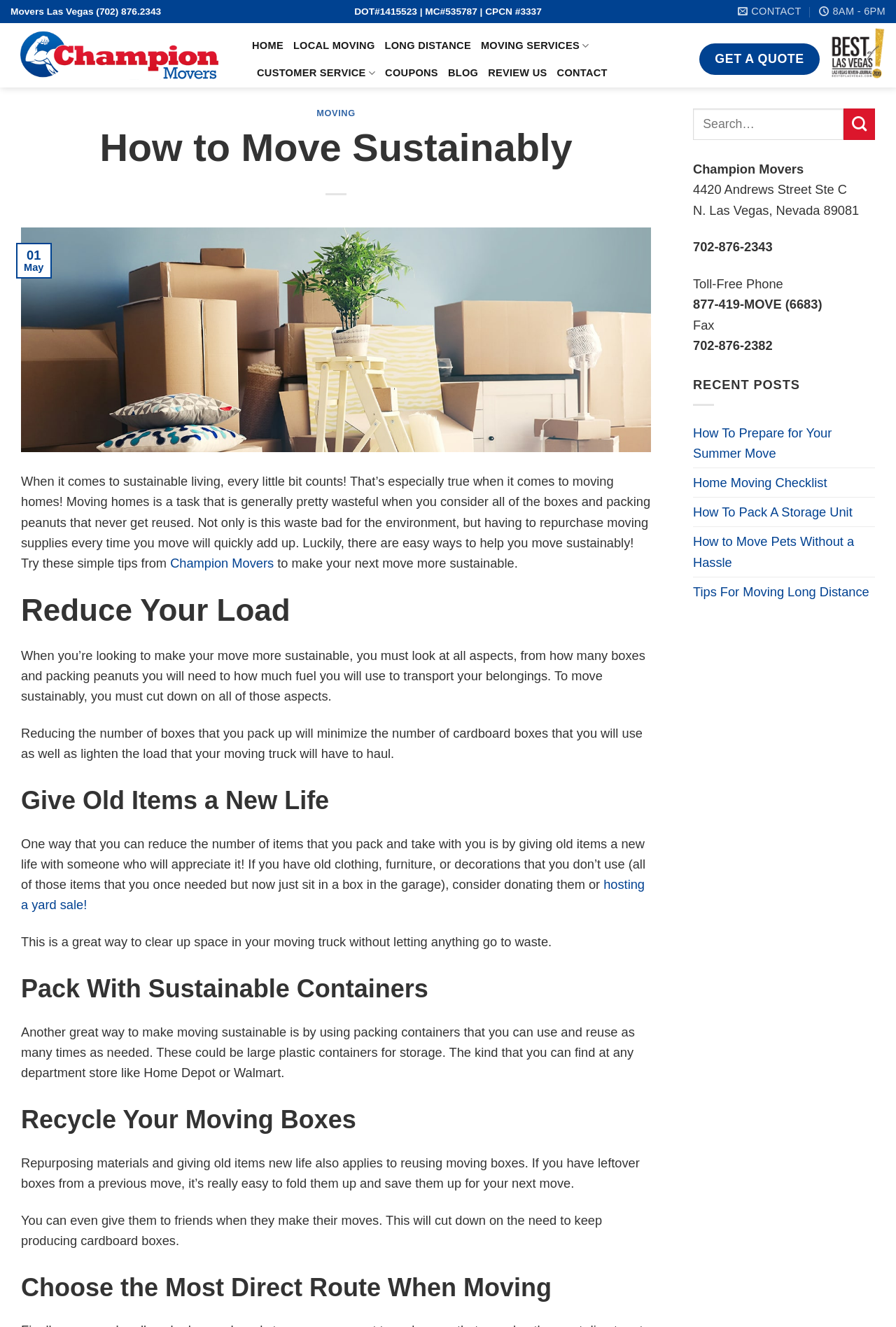Provide the bounding box coordinates of the section that needs to be clicked to accomplish the following instruction: "Click on the 'BUSINESS OBSERVER' link."

None